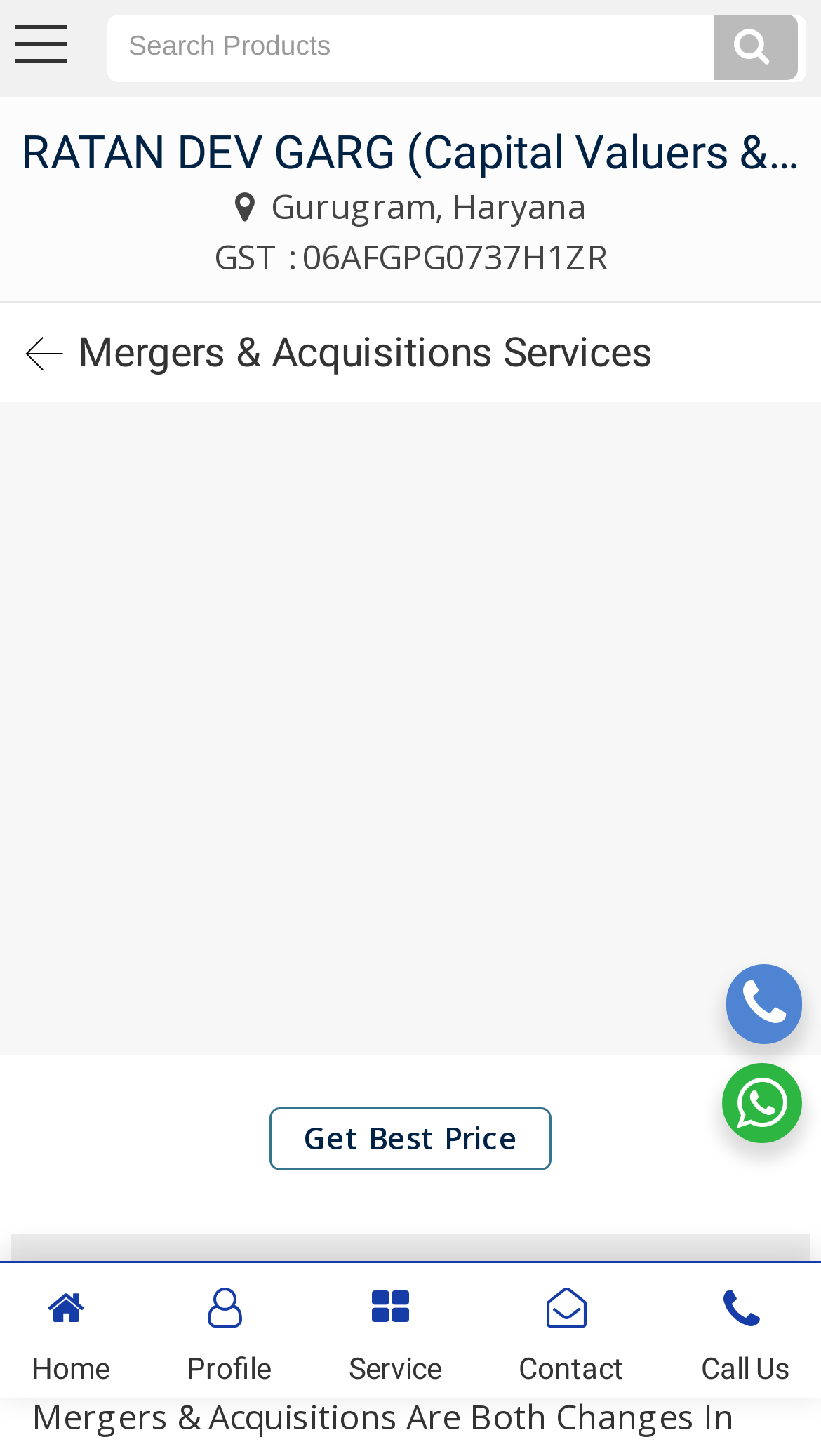What is the location of RATAN DEV GARG? From the image, respond with a single word or brief phrase.

Gurugram, Haryana